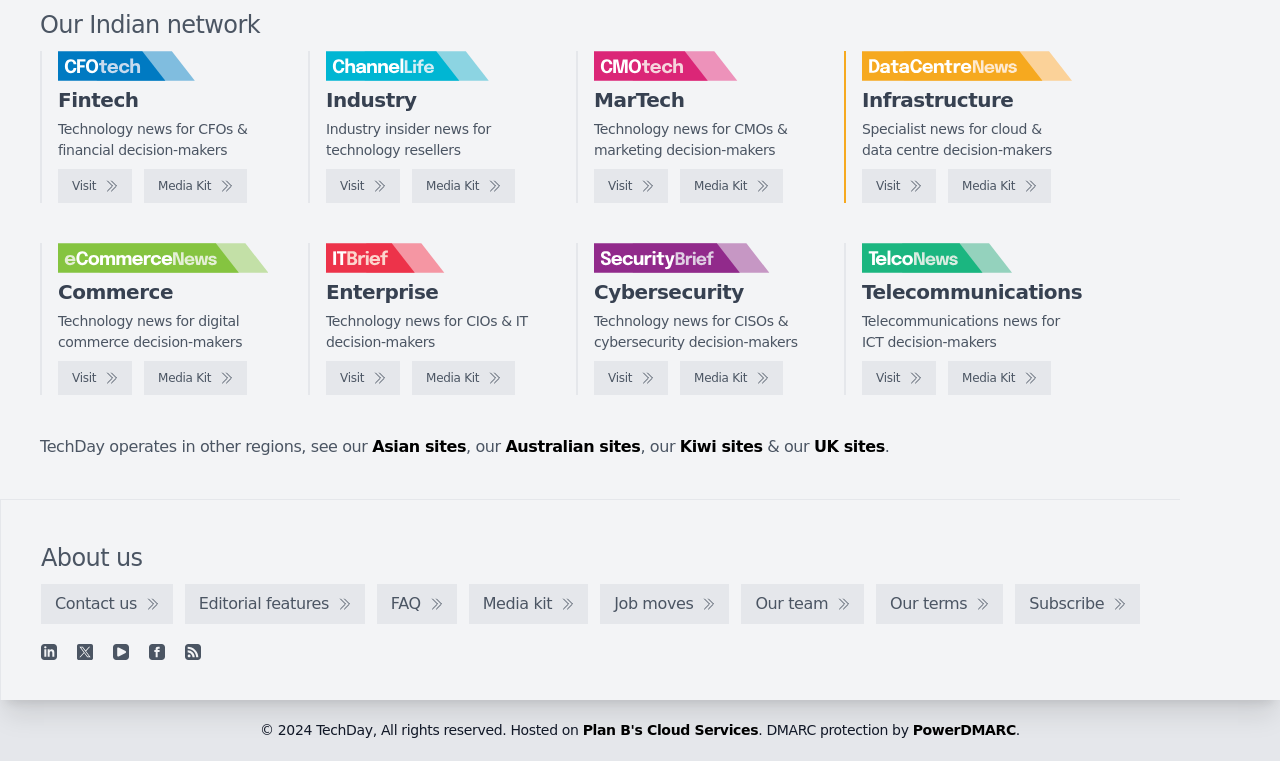What is the purpose of the 'Visit' links?
Provide a detailed and extensive answer to the question.

The 'Visit' links are likely used to direct users to the corresponding websites, such as CFOtech, ChannelLife, and others, to access more information or news related to those topics.